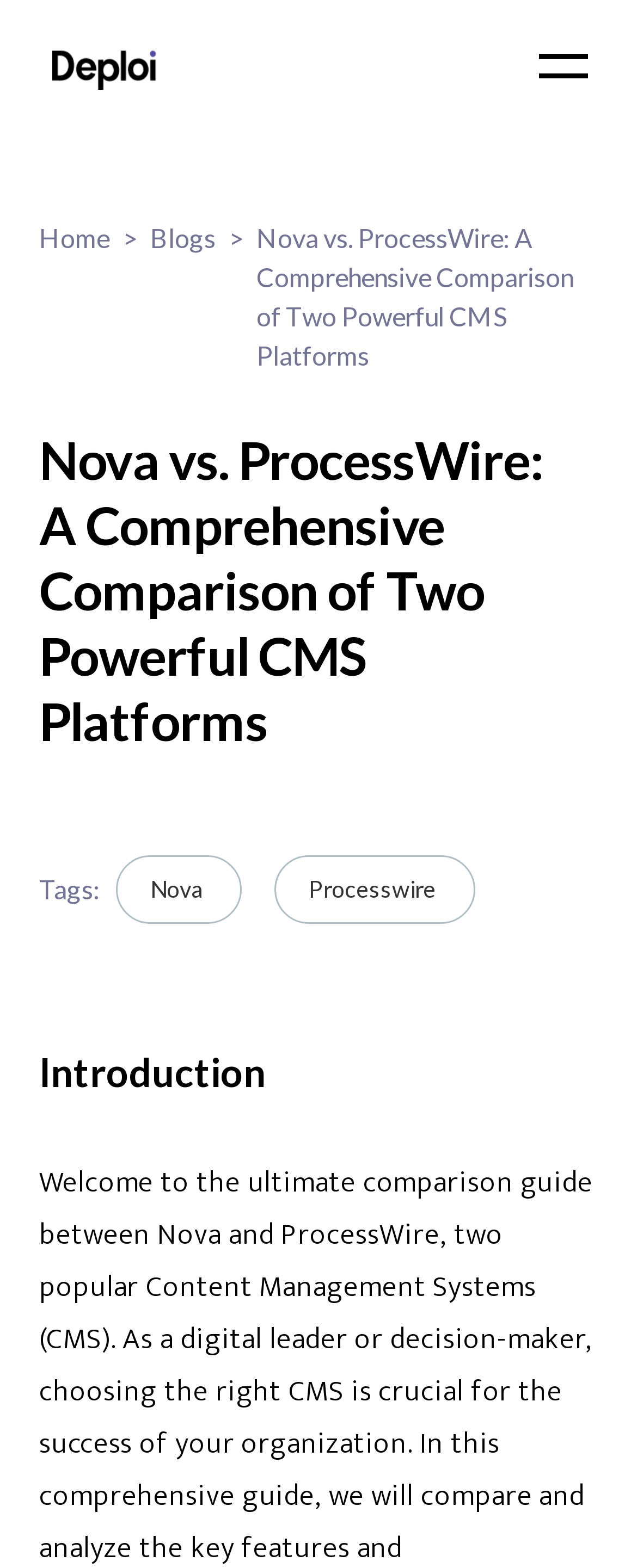Respond to the question below with a single word or phrase: What is the logo image located?

Top left